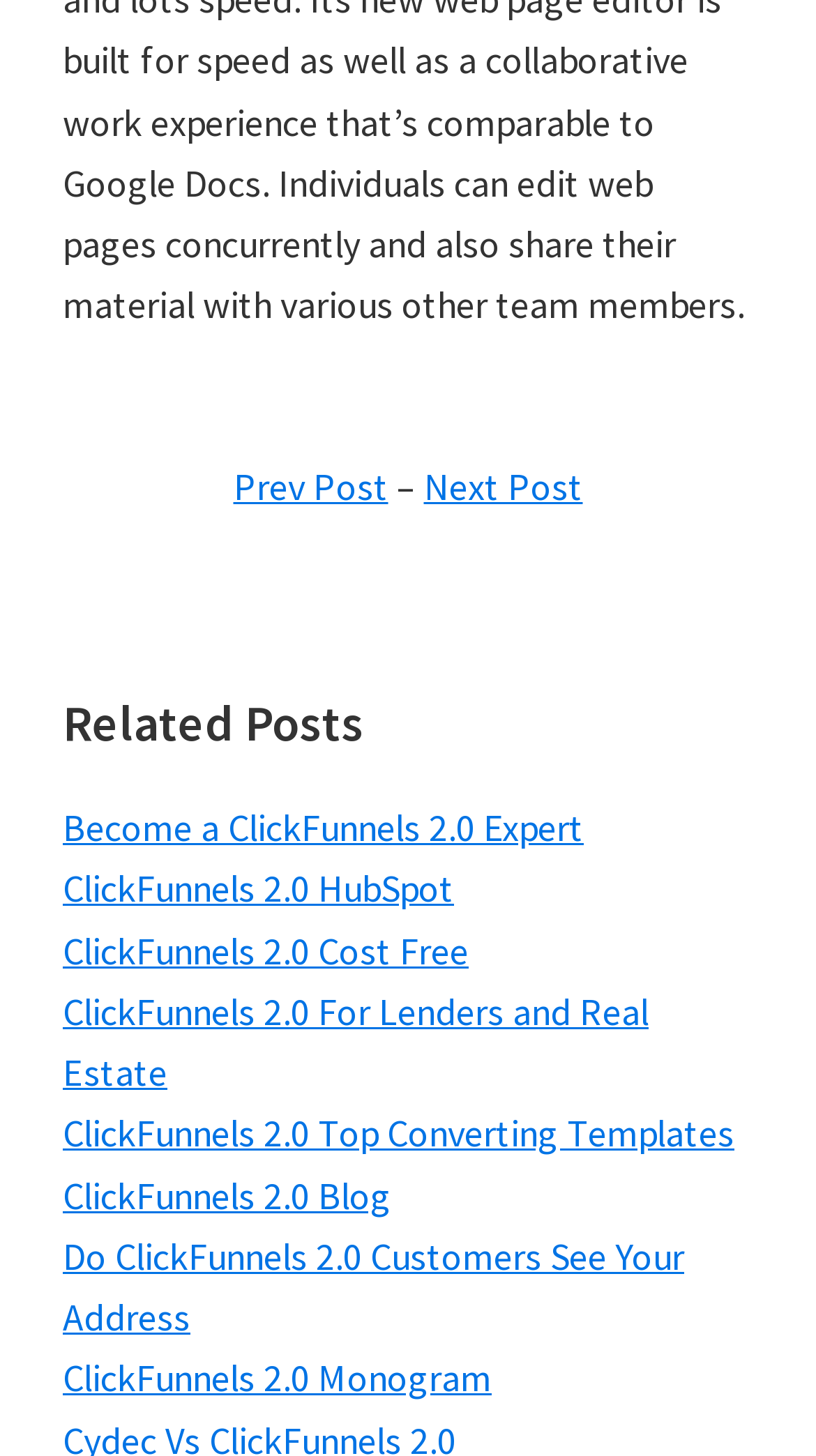Please identify the coordinates of the bounding box that should be clicked to fulfill this instruction: "learn about ClickFunnels 2.0 for lenders and real estate".

[0.077, 0.678, 0.795, 0.753]